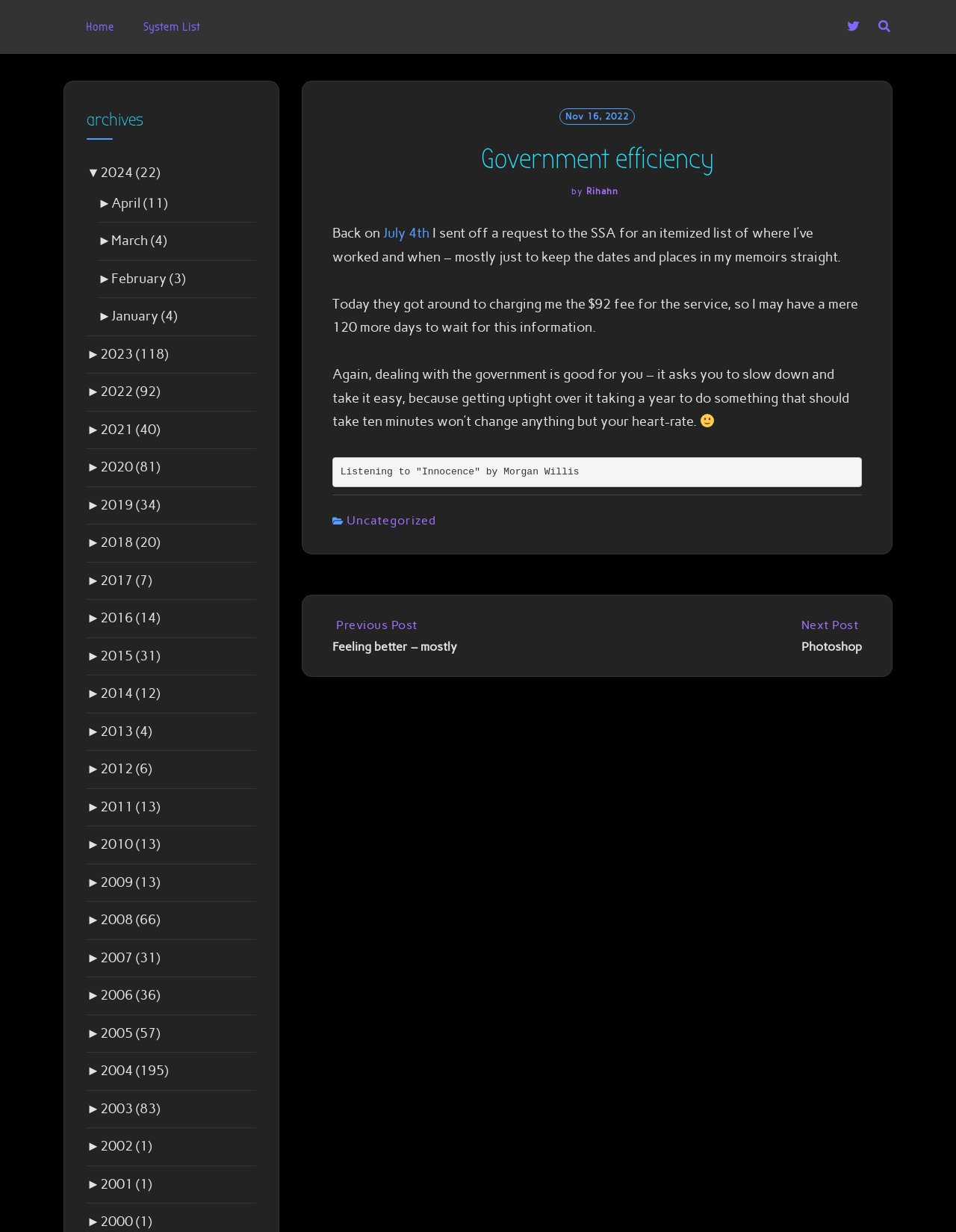Give the bounding box coordinates for the element described by: "Keyword Rank Tracker".

None